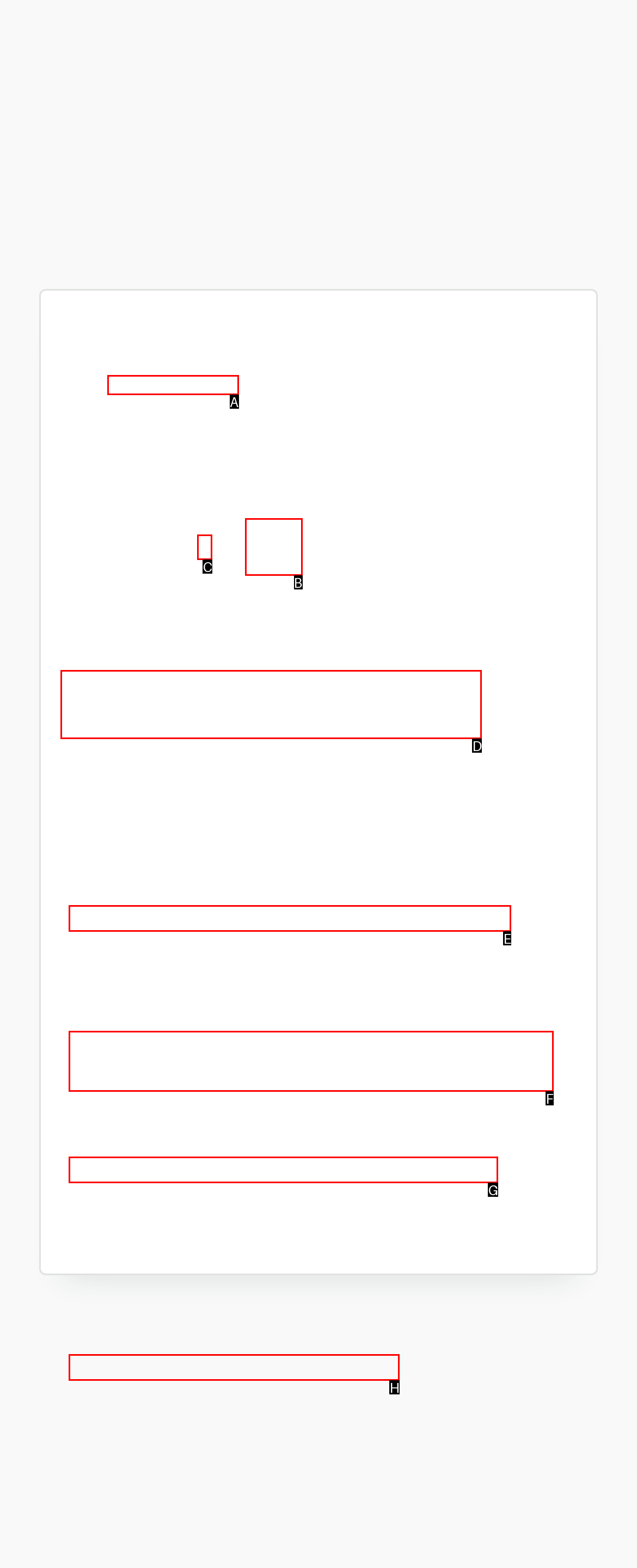Which option should be clicked to complete this task: Click the Job Application link
Reply with the letter of the correct choice from the given choices.

None